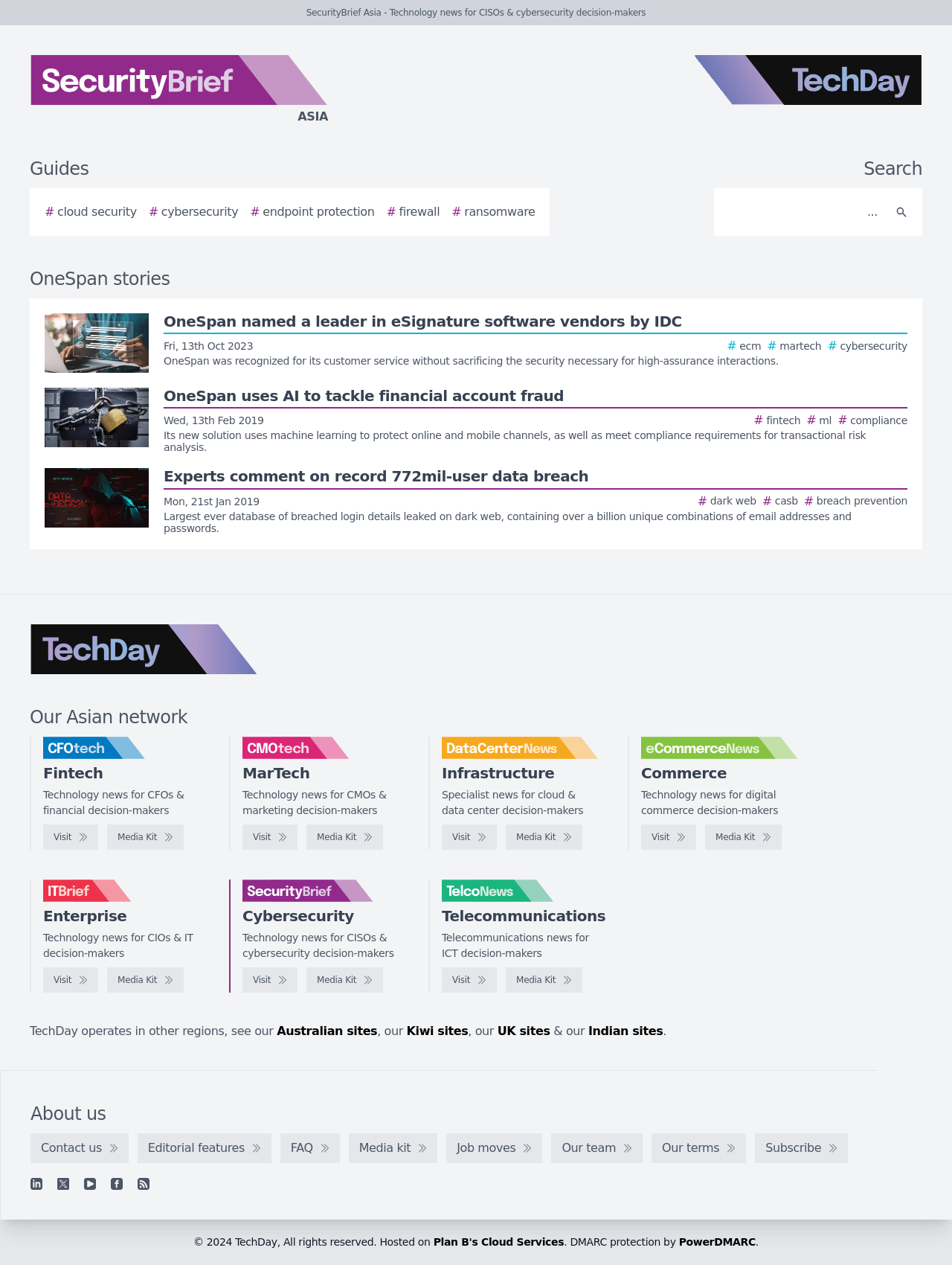Find the bounding box coordinates of the clickable region needed to perform the following instruction: "Visit SecurityBrief Asia". The coordinates should be provided as four float numbers between 0 and 1, i.e., [left, top, right, bottom].

[0.255, 0.765, 0.313, 0.785]